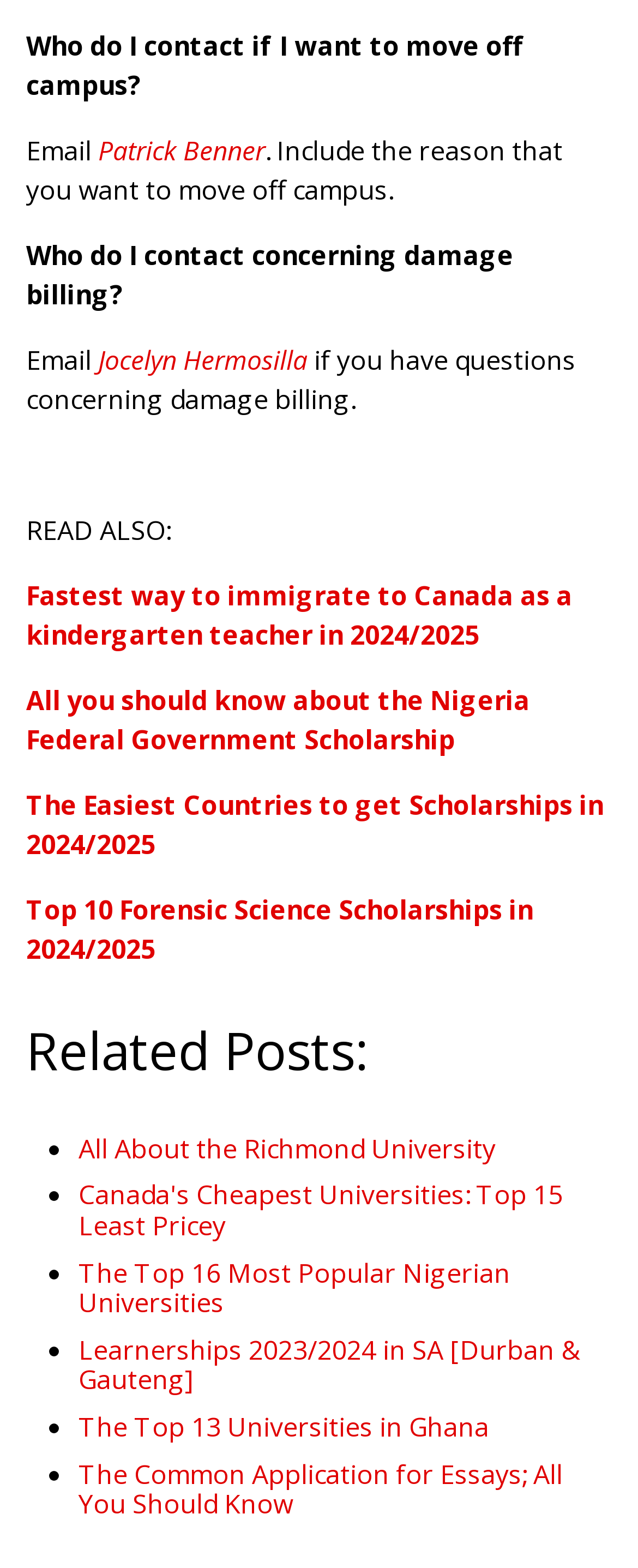Determine the bounding box coordinates for the clickable element to execute this instruction: "Read about the fastest way to immigrate to Canada as a kindergarten teacher". Provide the coordinates as four float numbers between 0 and 1, i.e., [left, top, right, bottom].

[0.041, 0.368, 0.897, 0.416]